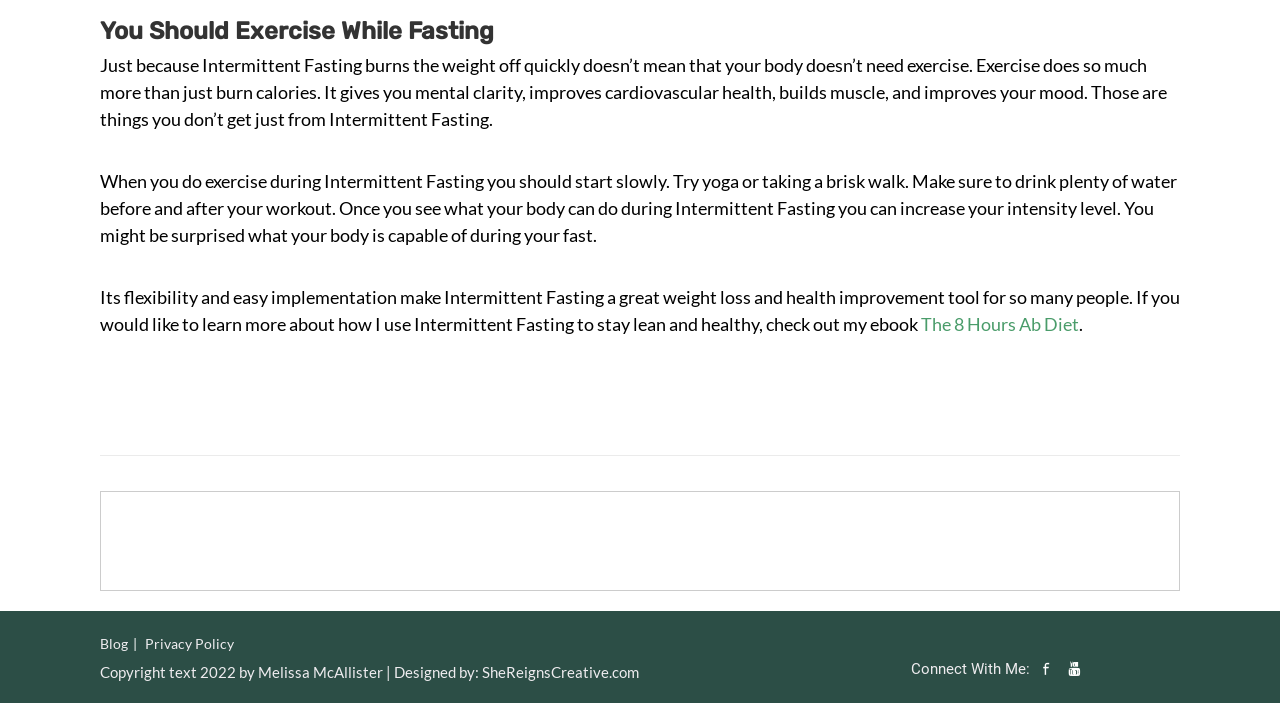Find the bounding box of the UI element described as: "Privacy Policy". The bounding box coordinates should be given as four float values between 0 and 1, i.e., [left, top, right, bottom].

[0.113, 0.903, 0.183, 0.927]